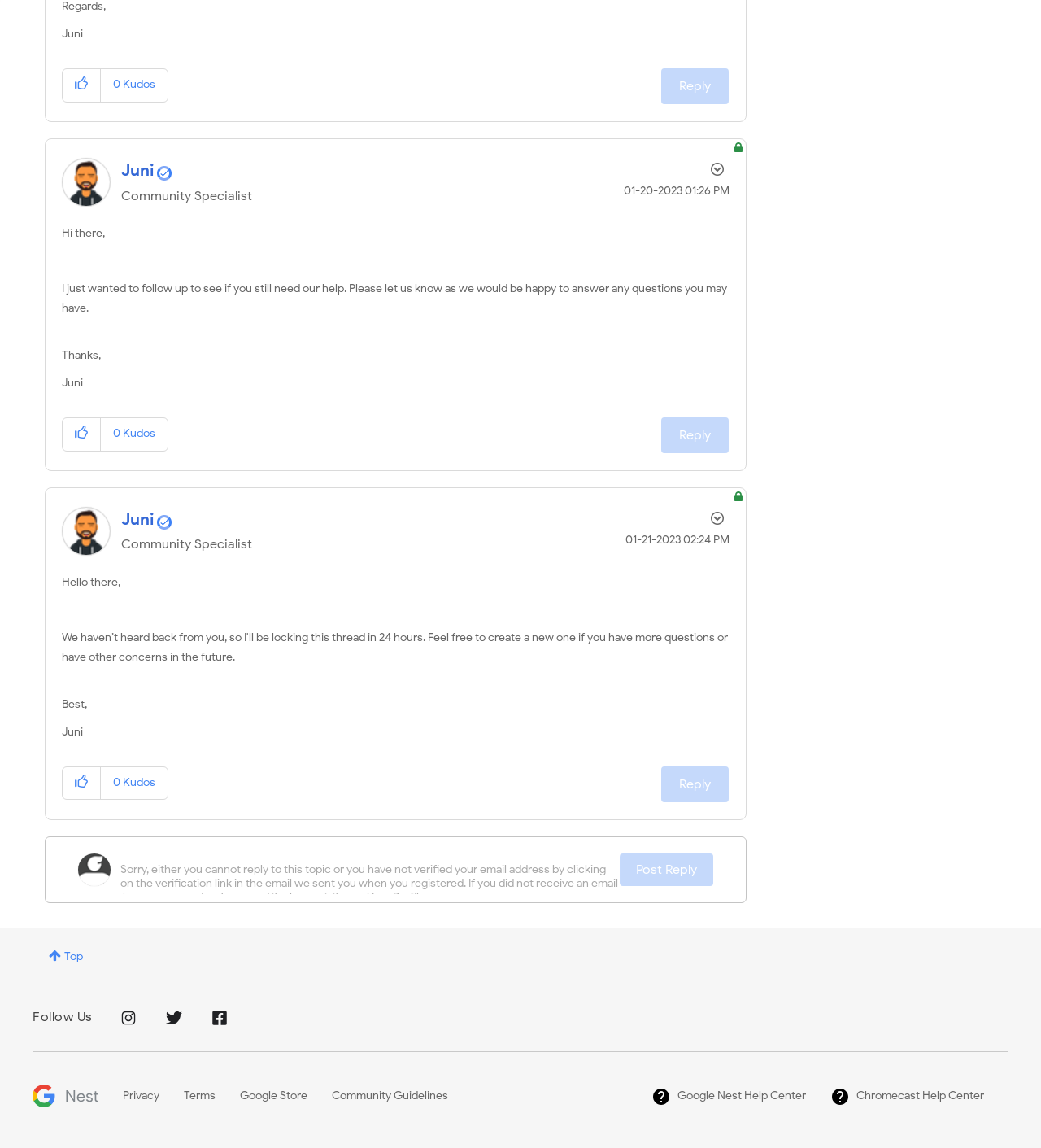Indicate the bounding box coordinates of the element that must be clicked to execute the instruction: "Post Reply". The coordinates should be given as four float numbers between 0 and 1, i.e., [left, top, right, bottom].

[0.595, 0.743, 0.685, 0.772]